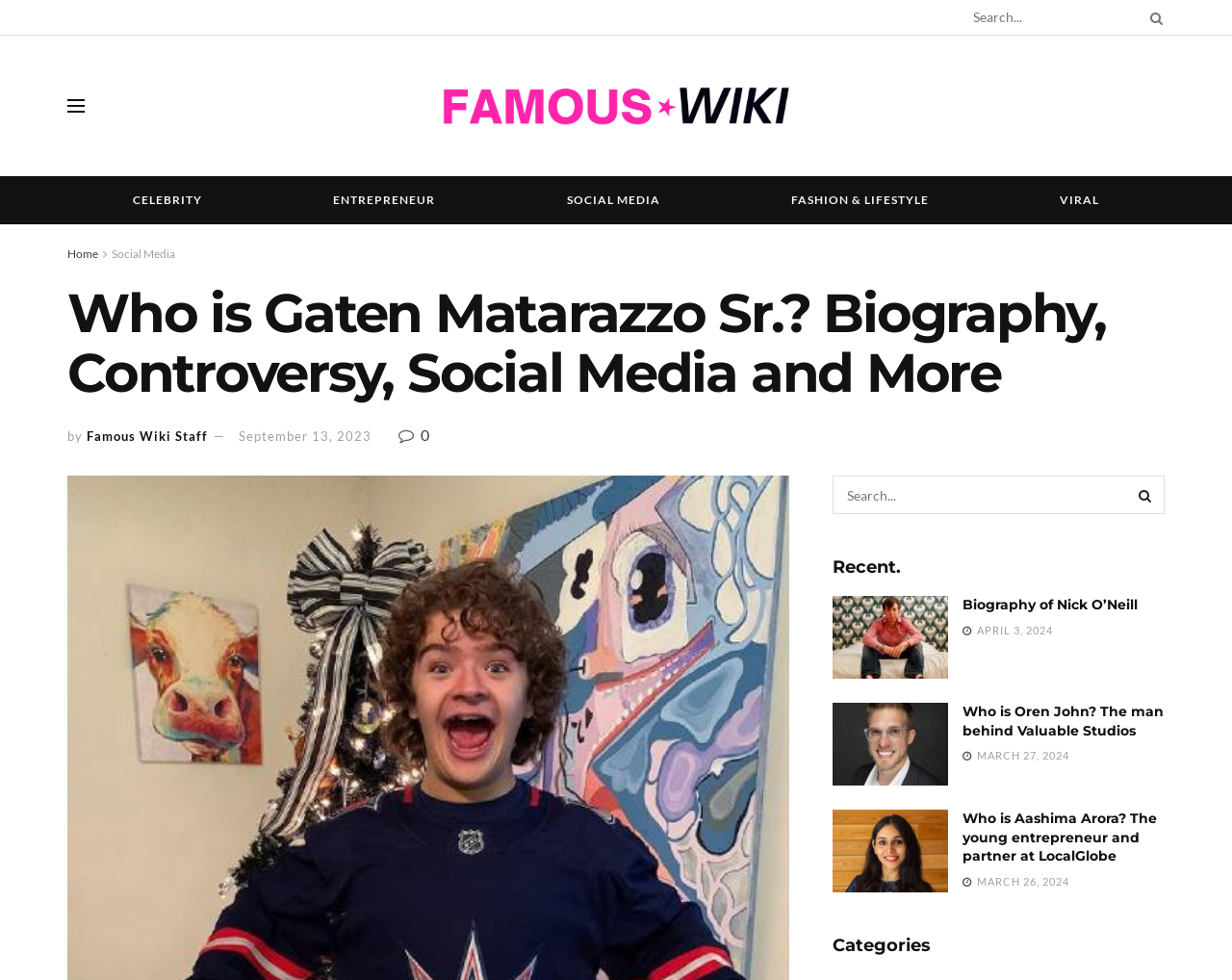Please specify the bounding box coordinates of the clickable region necessary for completing the following instruction: "Explore the Social Media category". The coordinates must consist of four float numbers between 0 and 1, i.e., [left, top, right, bottom].

[0.091, 0.251, 0.142, 0.266]